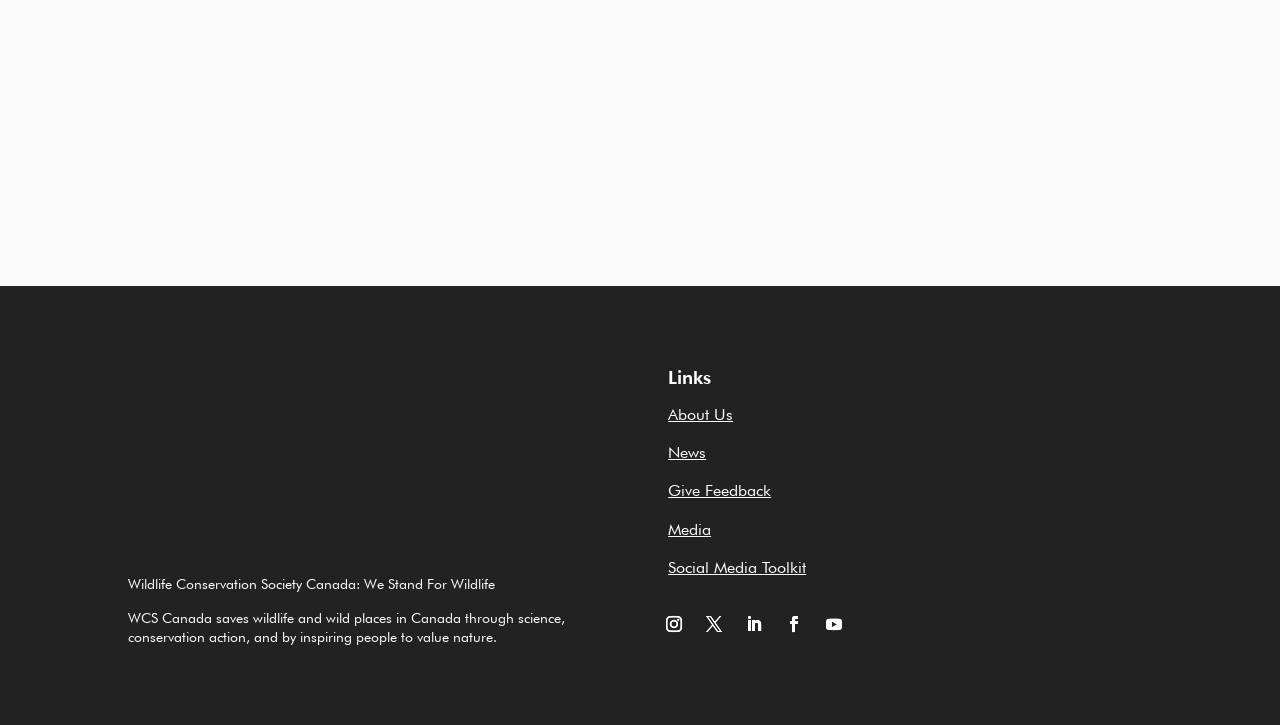Identify the bounding box coordinates for the UI element mentioned here: "Give Feedback". Provide the coordinates as four float values between 0 and 1, i.e., [left, top, right, bottom].

[0.522, 0.664, 0.602, 0.69]